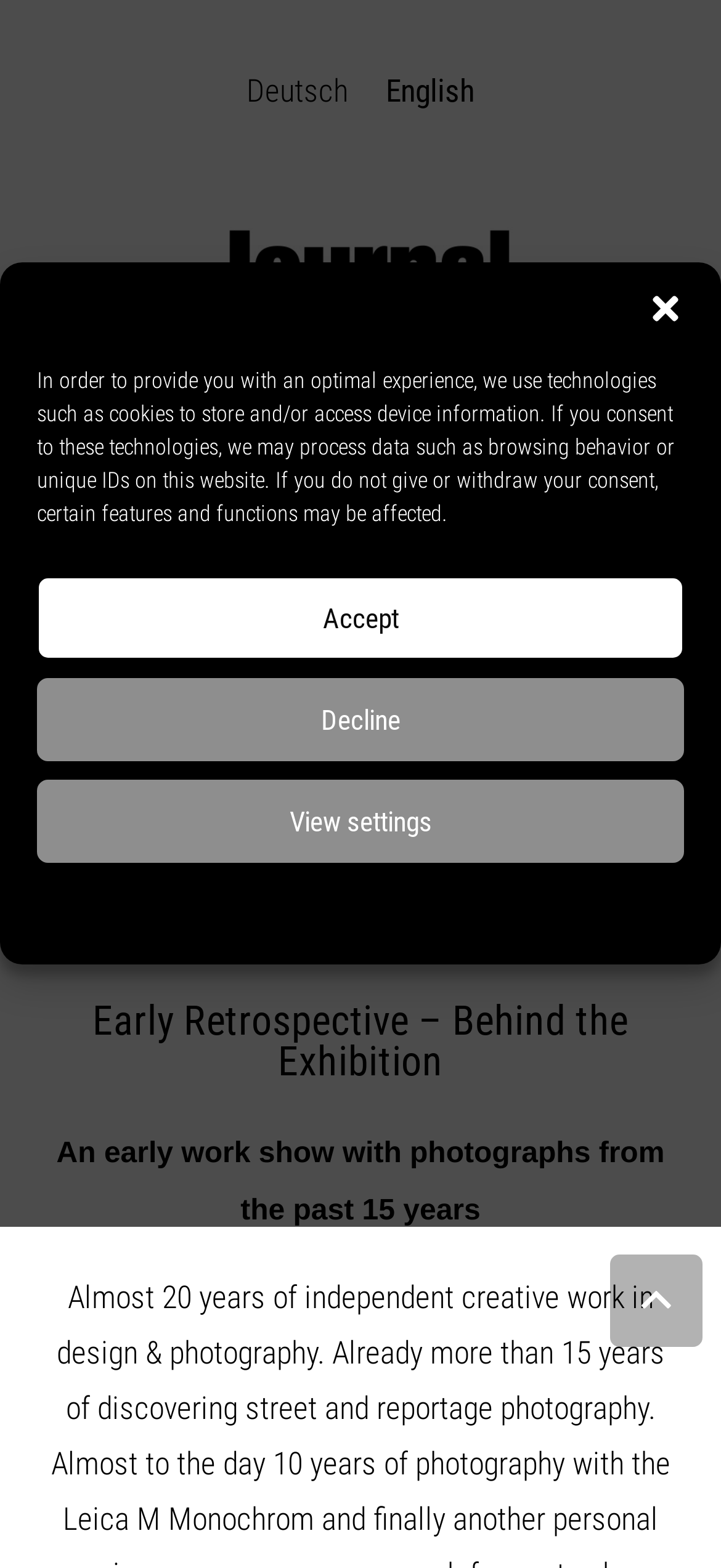Please provide the bounding box coordinates for the element that needs to be clicked to perform the following instruction: "Go back to top". The coordinates should be given as four float numbers between 0 and 1, i.e., [left, top, right, bottom].

[0.846, 0.8, 0.974, 0.859]